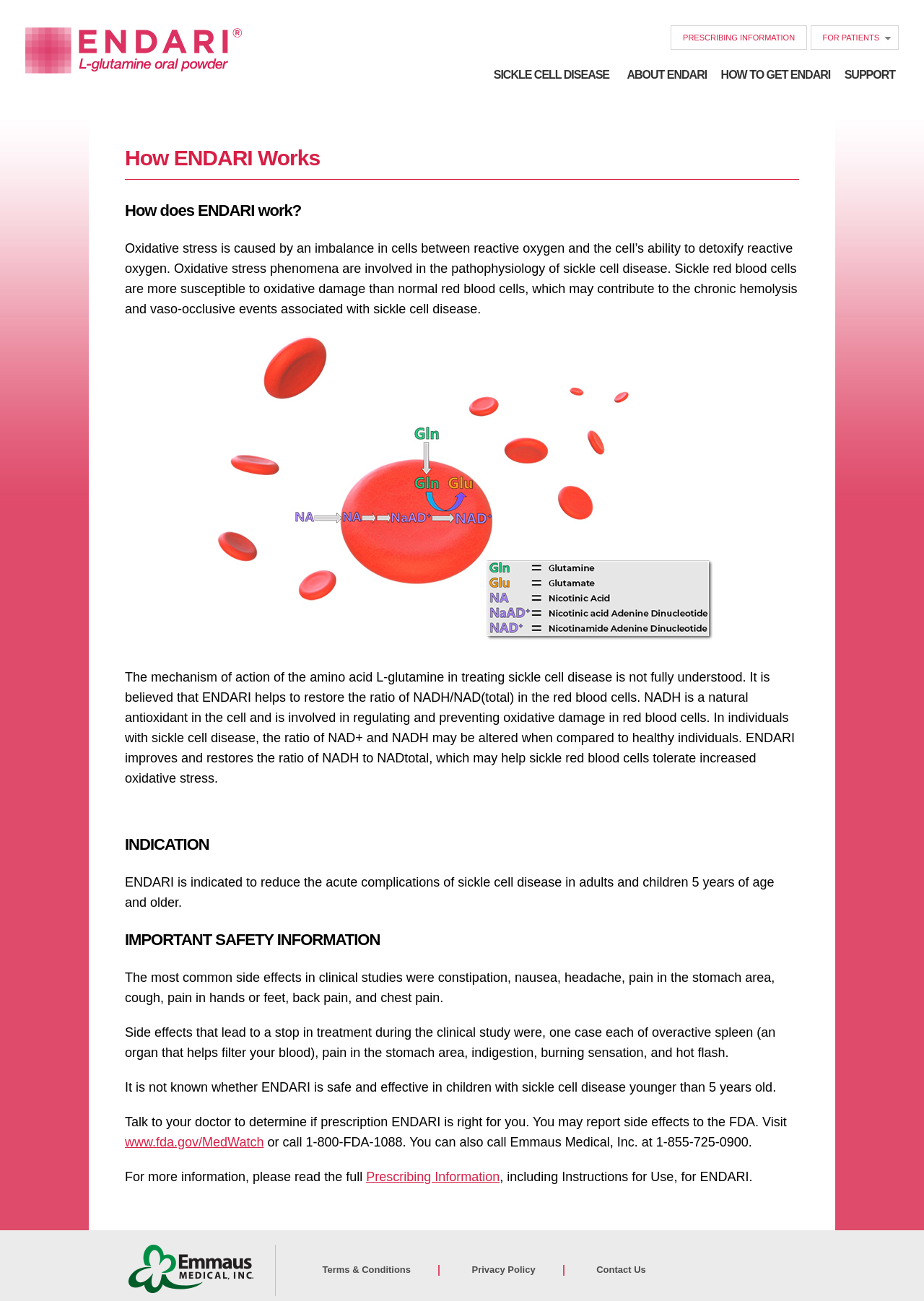What is Endari used to treat?
Please interpret the details in the image and answer the question thoroughly.

Based on the webpage content, Endari is indicated to reduce the acute complications of sickle cell disease in adults and children 5 years of age and older, as stated in the 'INDICATION' section.